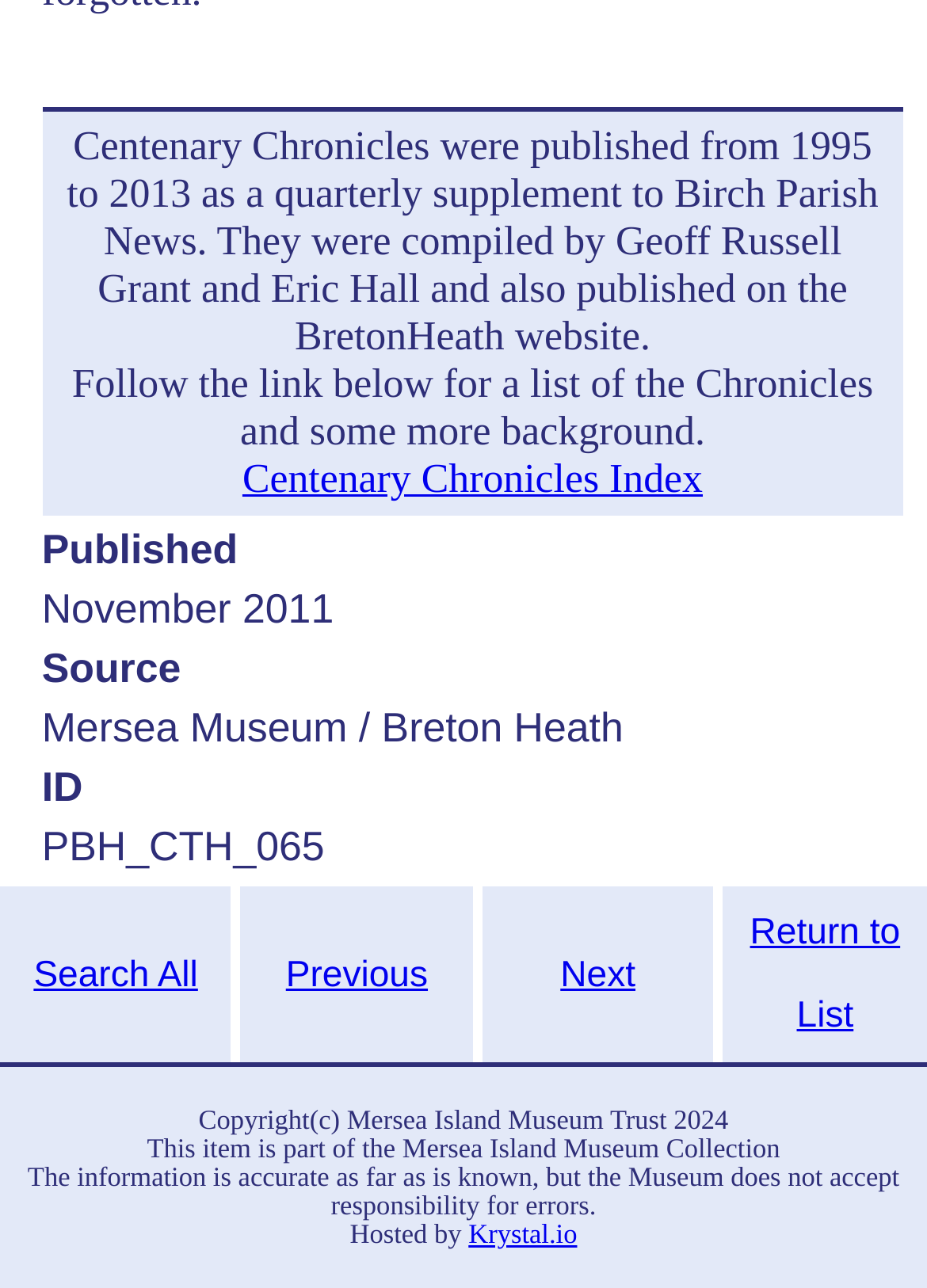Locate the bounding box coordinates of the UI element described by: "Krystal.io". The bounding box coordinates should consist of four float numbers between 0 and 1, i.e., [left, top, right, bottom].

[0.505, 0.948, 0.623, 0.97]